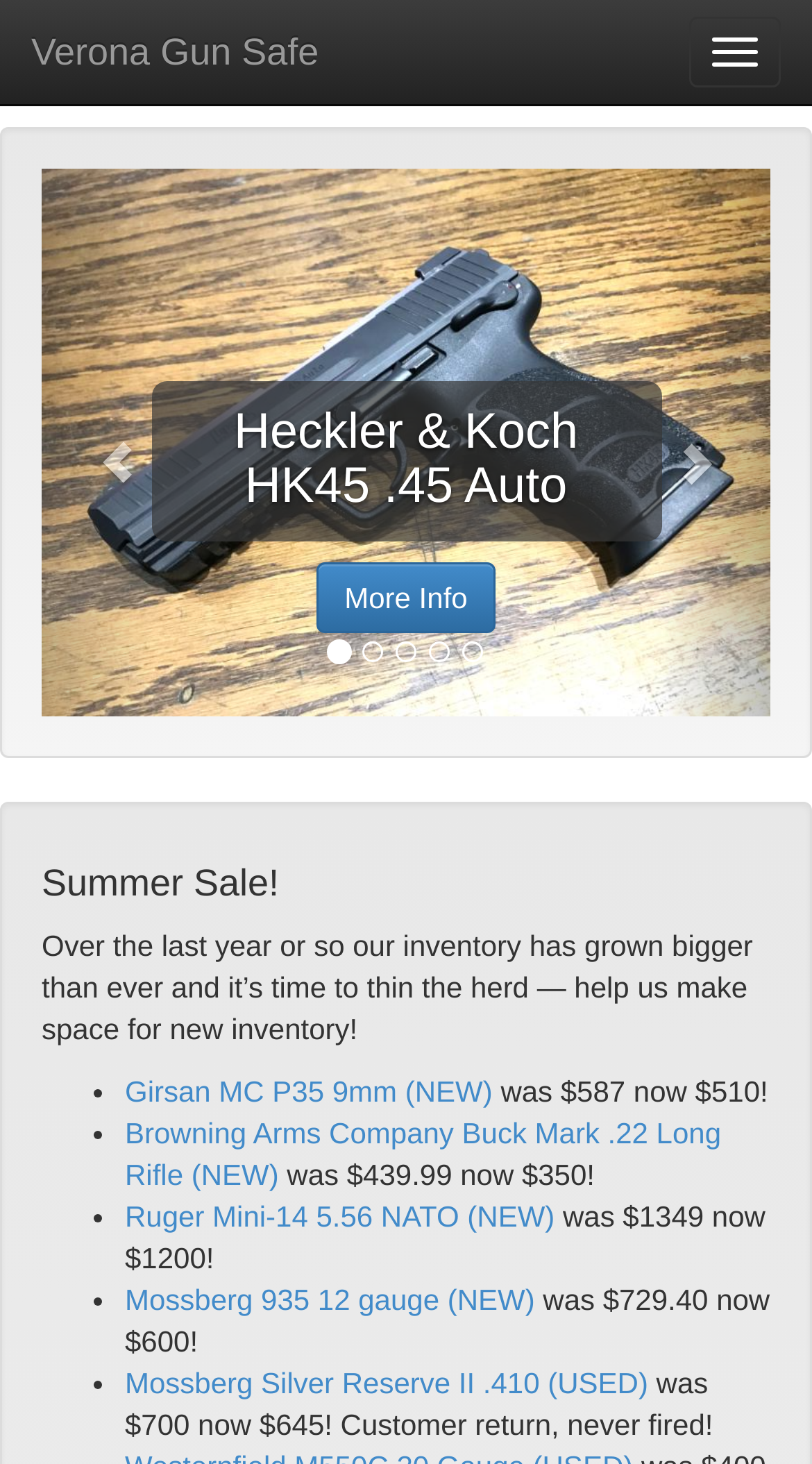Please specify the bounding box coordinates for the clickable region that will help you carry out the instruction: "Toggle navigation".

[0.849, 0.011, 0.962, 0.06]